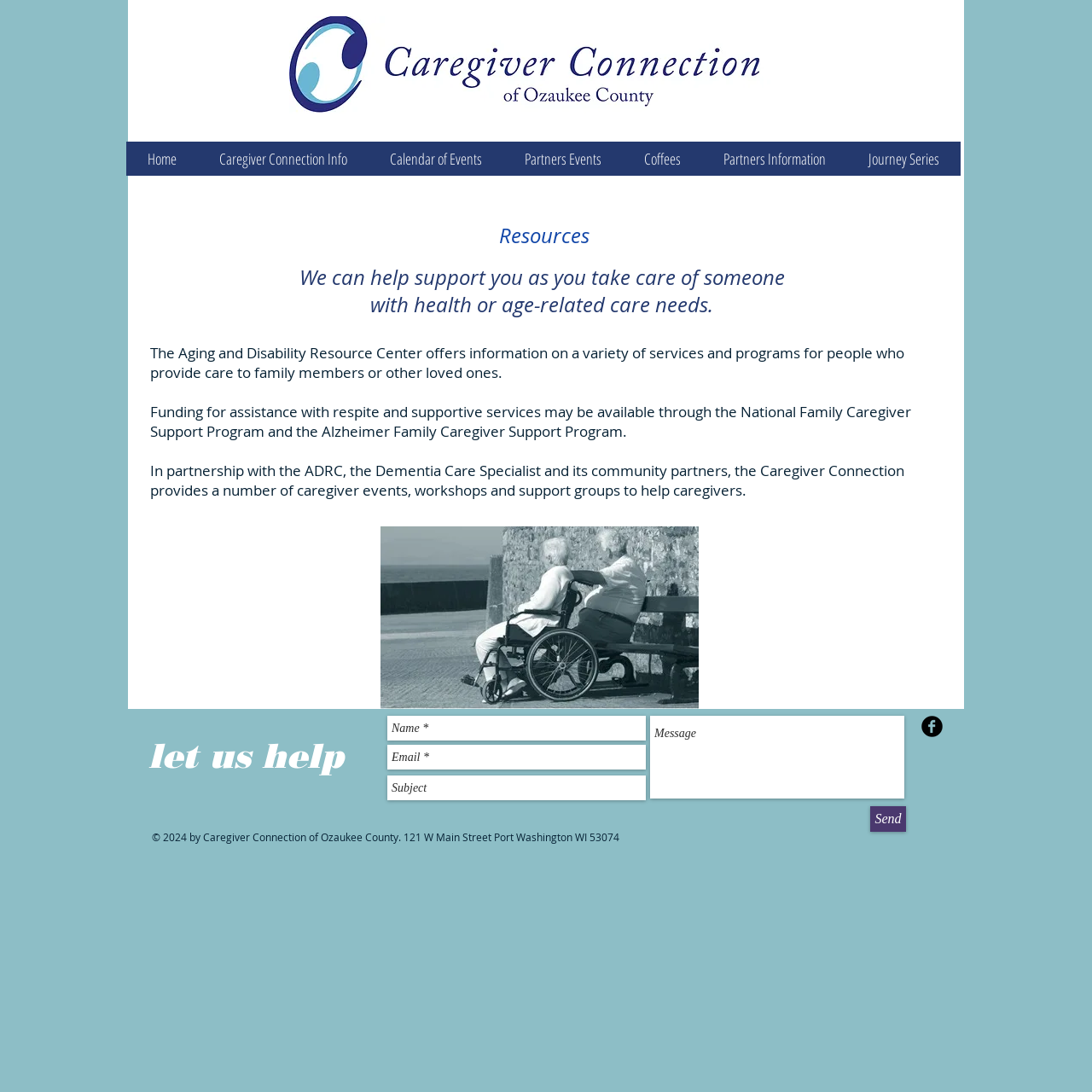Identify the bounding box coordinates of the clickable region necessary to fulfill the following instruction: "Click the Send button". The bounding box coordinates should be four float numbers between 0 and 1, i.e., [left, top, right, bottom].

[0.797, 0.738, 0.83, 0.762]